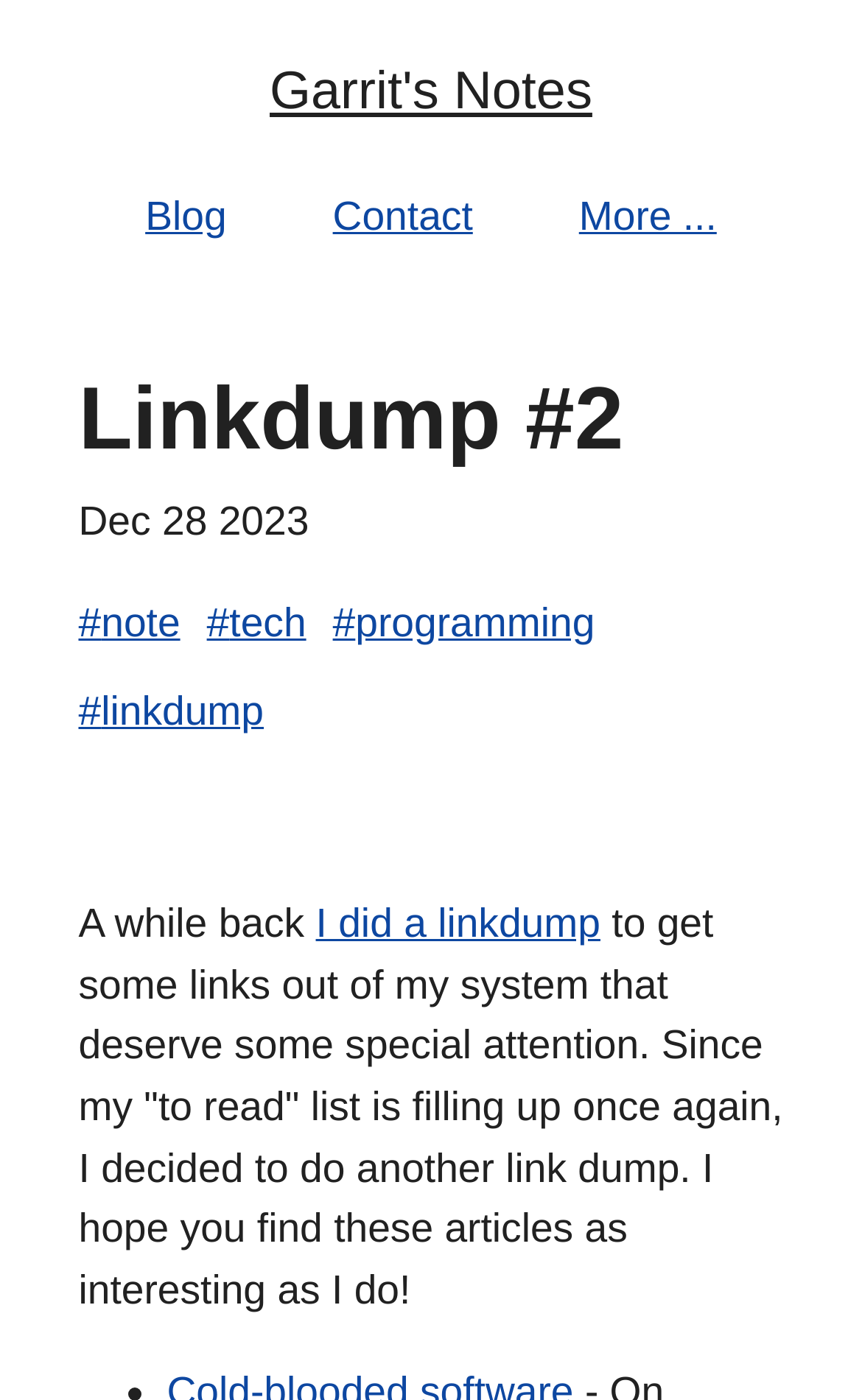Identify the bounding box coordinates of the area you need to click to perform the following instruction: "view more links".

[0.672, 0.137, 0.831, 0.17]